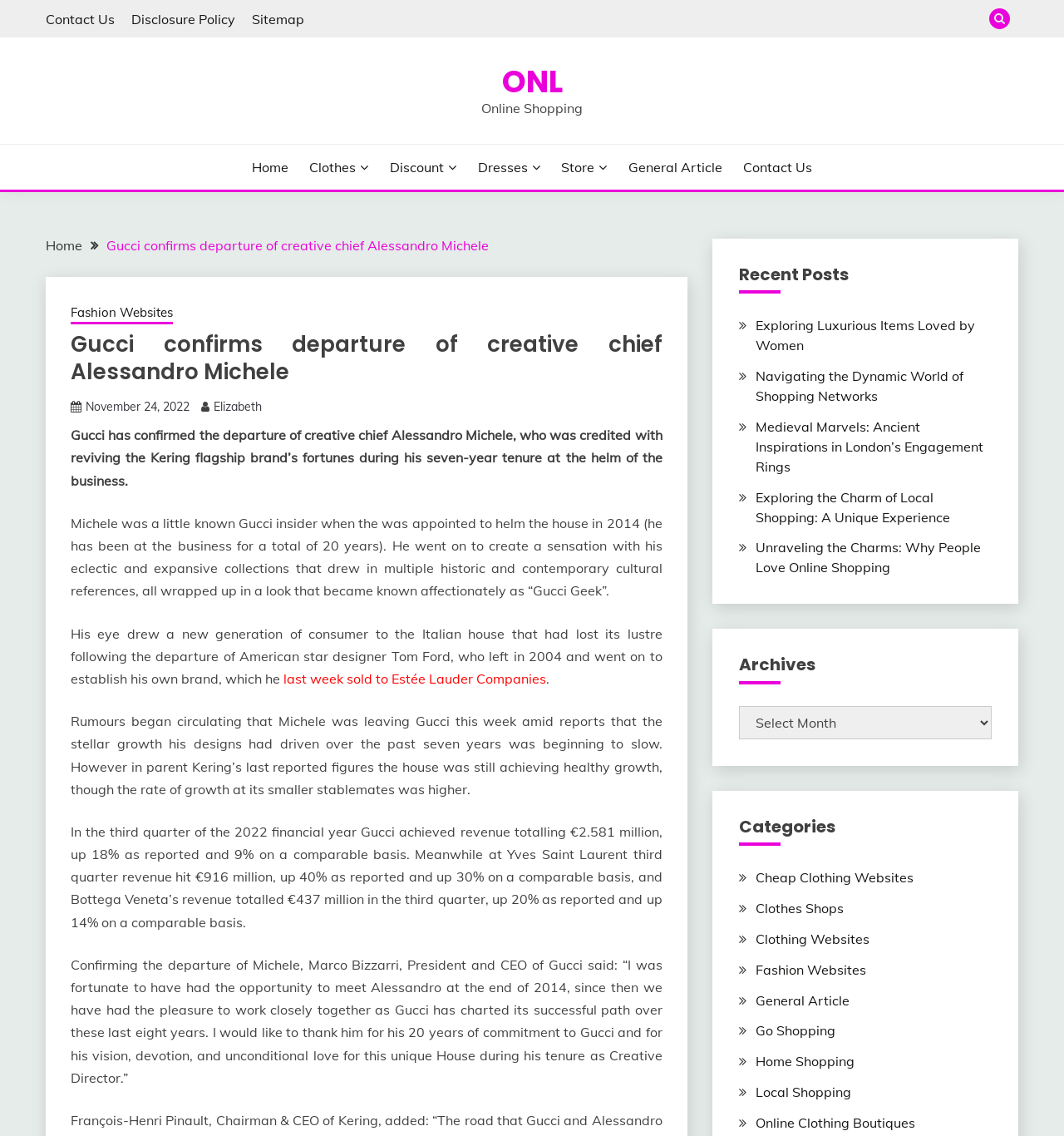What is the revenue of Gucci in the third quarter of 2022?
Please ensure your answer is as detailed and informative as possible.

The answer can be found in the main article section, where it is stated that 'In the third quarter of the 2022 financial year Gucci achieved revenue totalling €2.581 million, up 18% as reported and 9% on a comparable basis.'